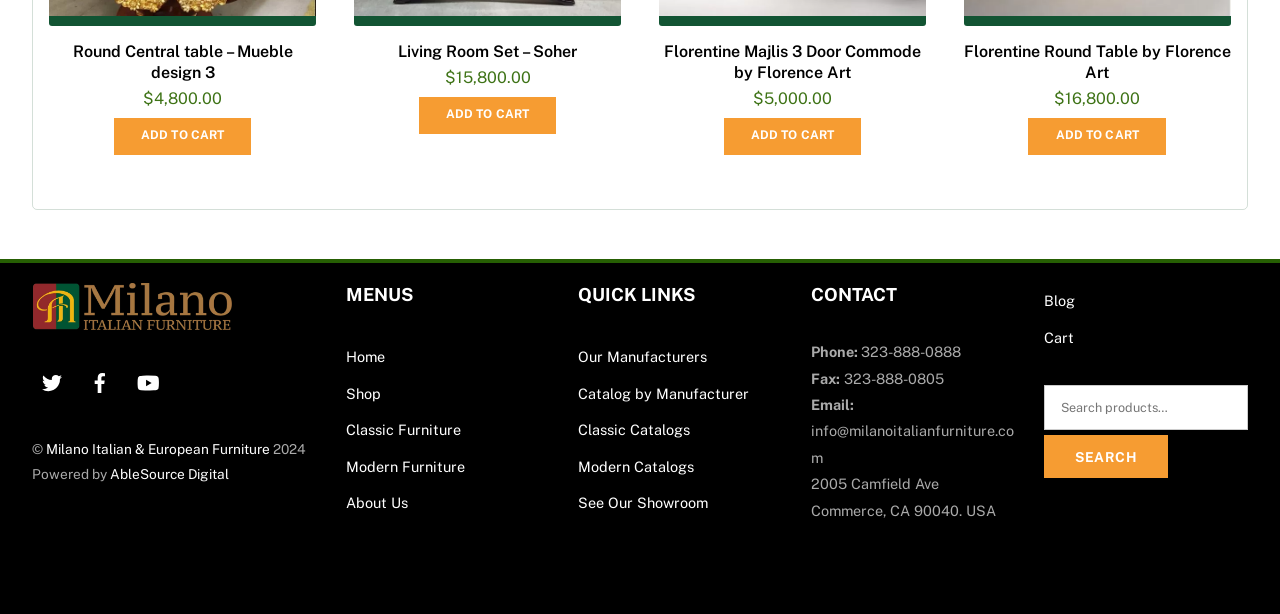Indicate the bounding box coordinates of the element that needs to be clicked to satisfy the following instruction: "Go to the 'judi dadu online' website". The coordinates should be four float numbers between 0 and 1, i.e., [left, top, right, bottom].

None